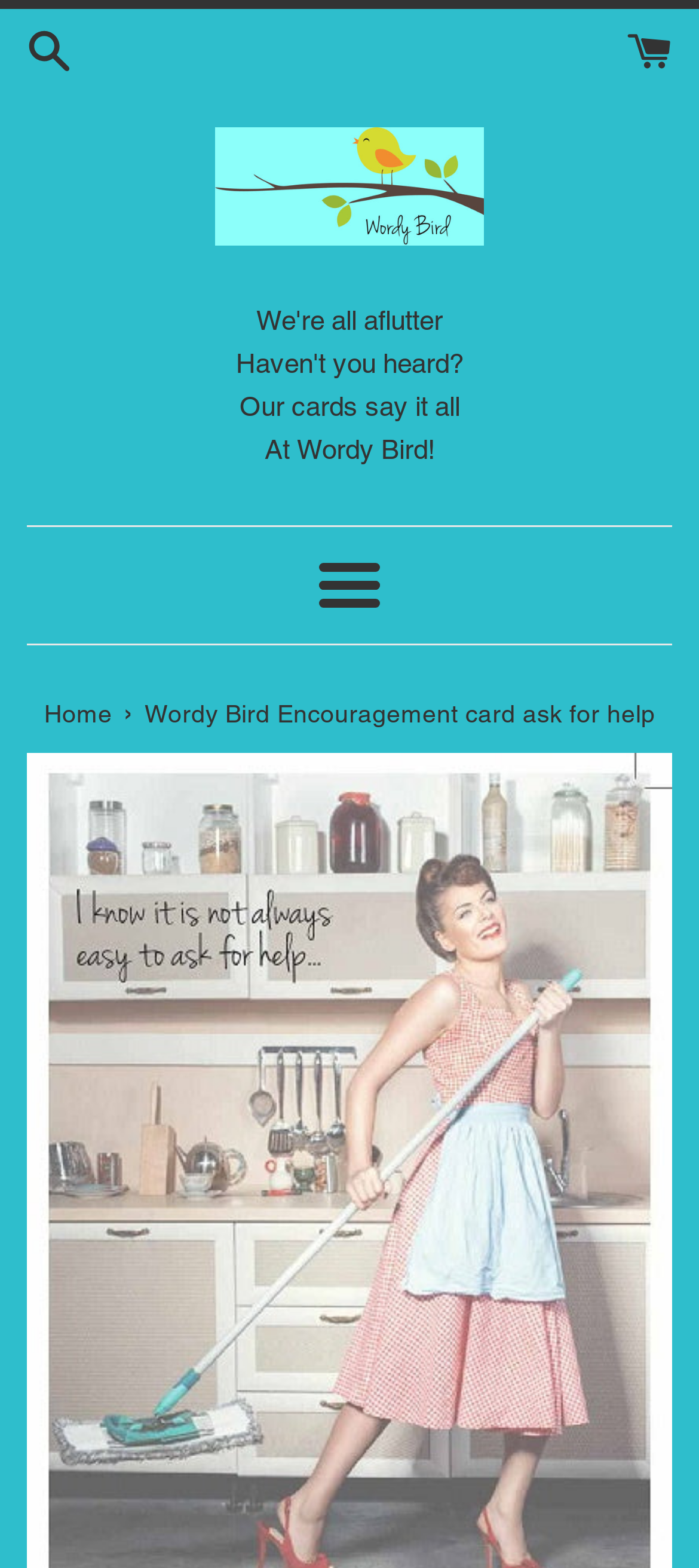What is the current page?
Answer the question using a single word or phrase, according to the image.

Ask for help